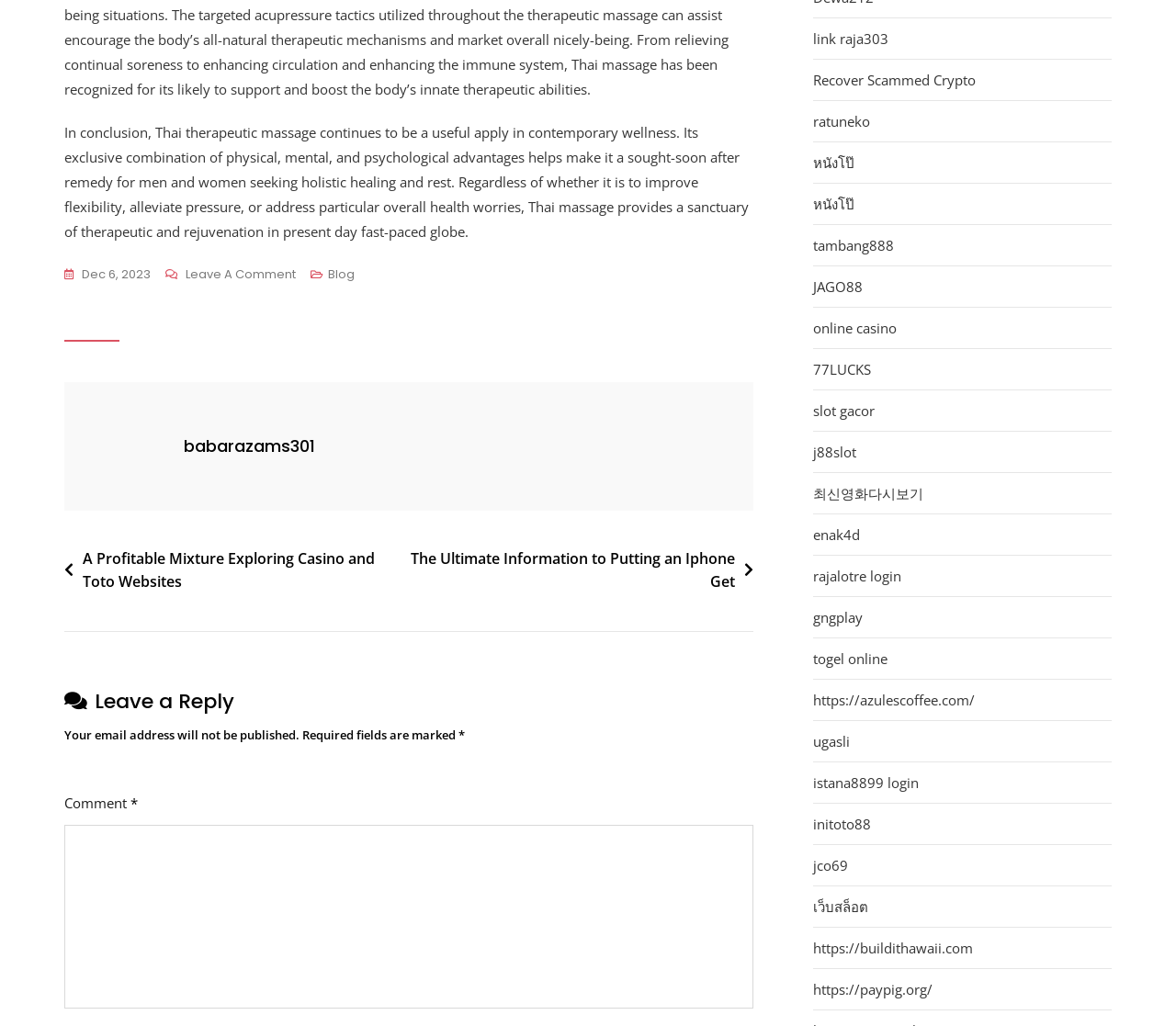What is the purpose of the navigation section?
From the screenshot, provide a brief answer in one word or phrase.

Post navigation